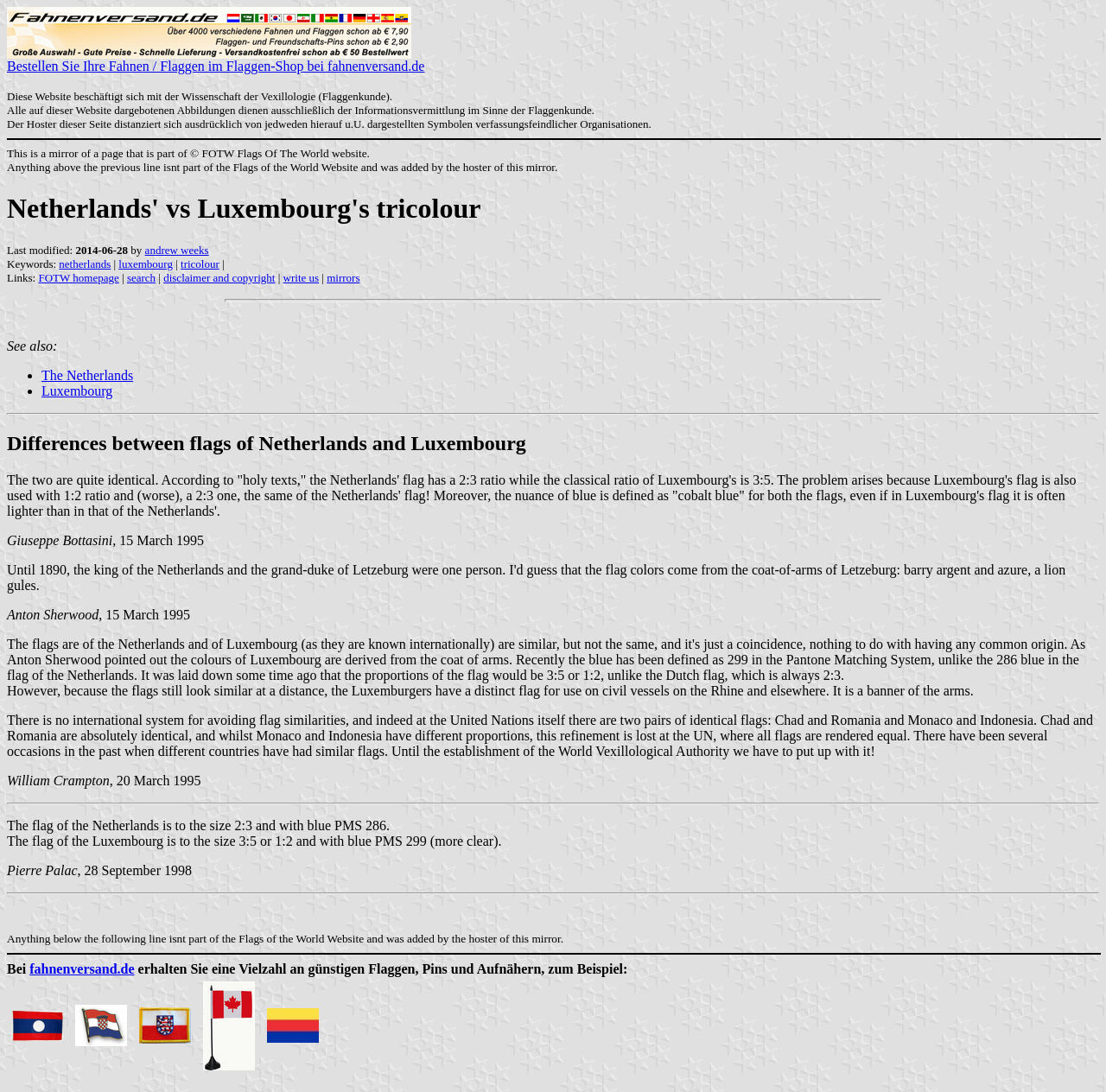Examine the image and give a thorough answer to the following question:
Who wrote about the flags of Netherlands and Luxembourg on March 15, 1995?

According to the webpage, Giuseppe Bottasini wrote about the flags of Netherlands and Luxembourg on March 15, 1995, as mentioned in the section 'Differences between flags of Netherlands and Luxembourg'.